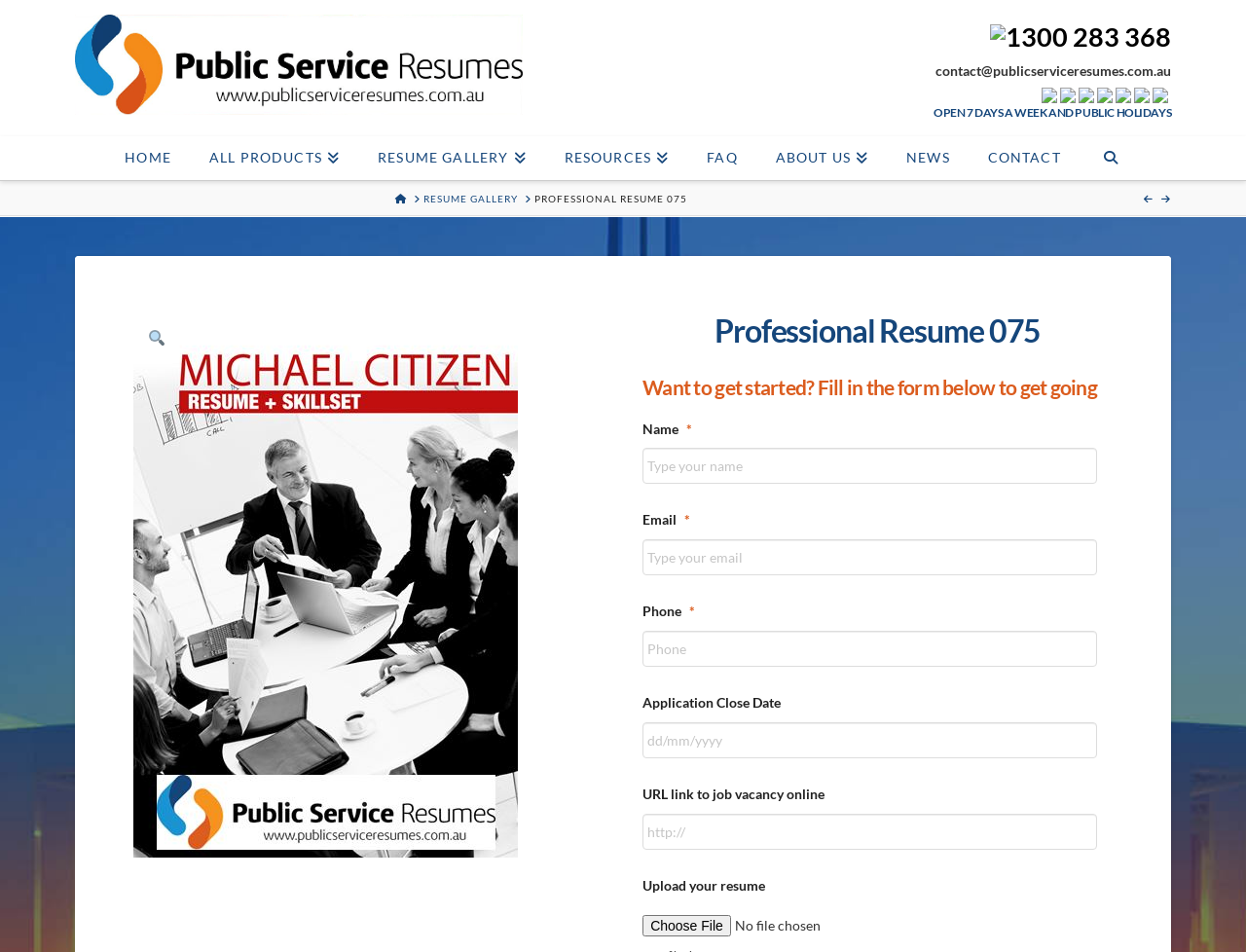Please find the bounding box coordinates of the clickable region needed to complete the following instruction: "Click the '1300 283 368' link". The bounding box coordinates must consist of four float numbers between 0 and 1, i.e., [left, top, right, bottom].

[0.807, 0.021, 0.94, 0.055]